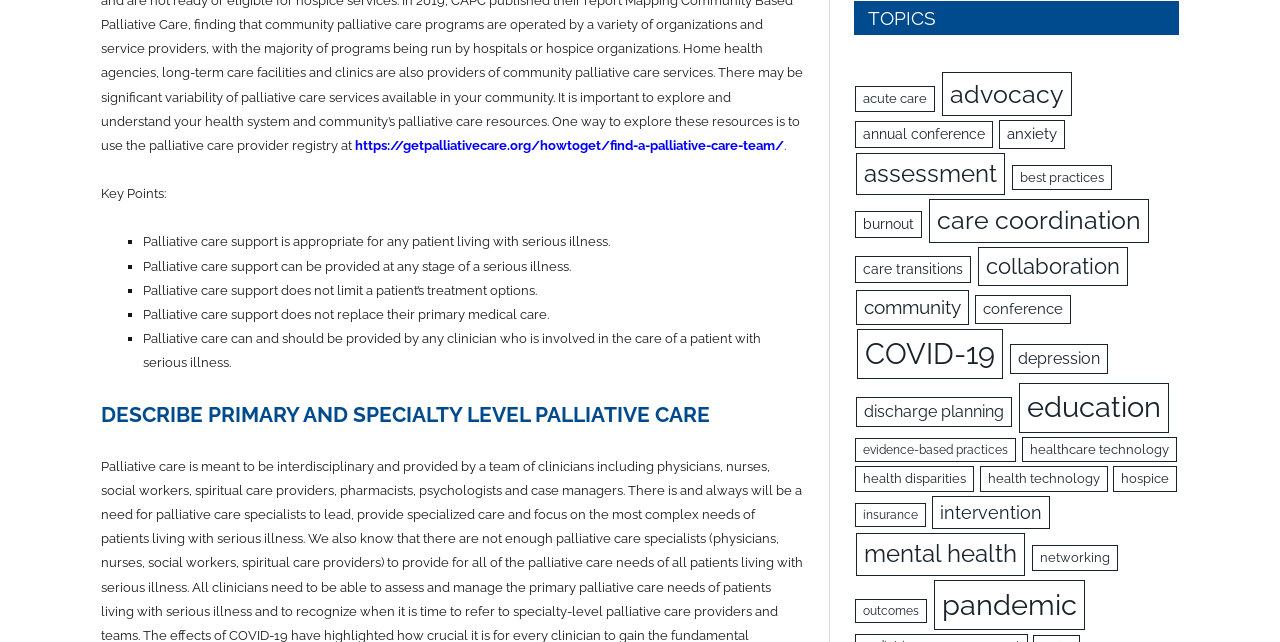Can you specify the bounding box coordinates of the area that needs to be clicked to fulfill the following instruction: "Learn about 'COVID-19'"?

[0.669, 0.513, 0.784, 0.591]